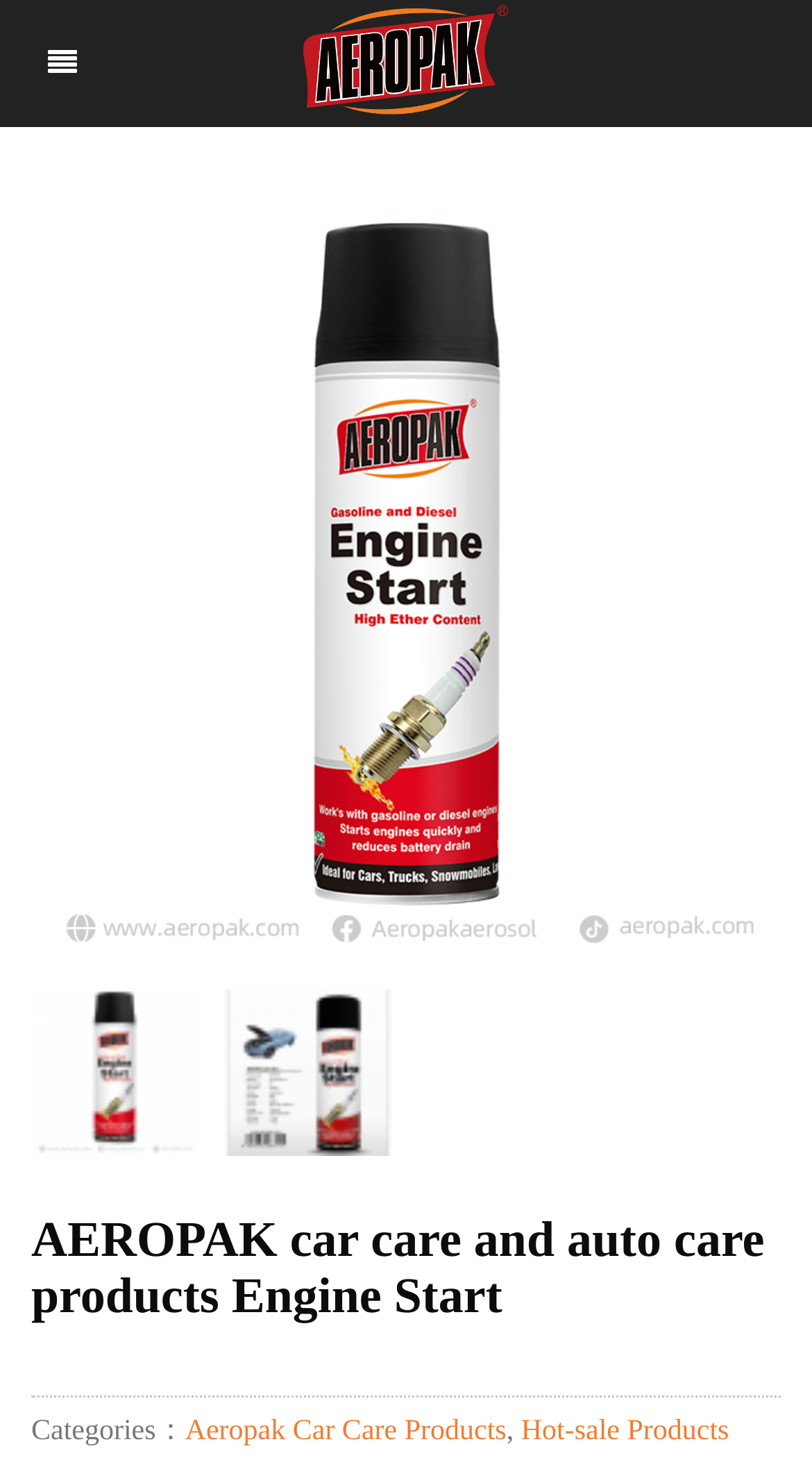Please provide a detailed answer to the question below based on the screenshot: 
What is the tagline of the company?

The tagline of the company can be found at the top of the webpage, where it is written as a link 'AEROPAK car care and auto care products Engine Start' next to the company name.